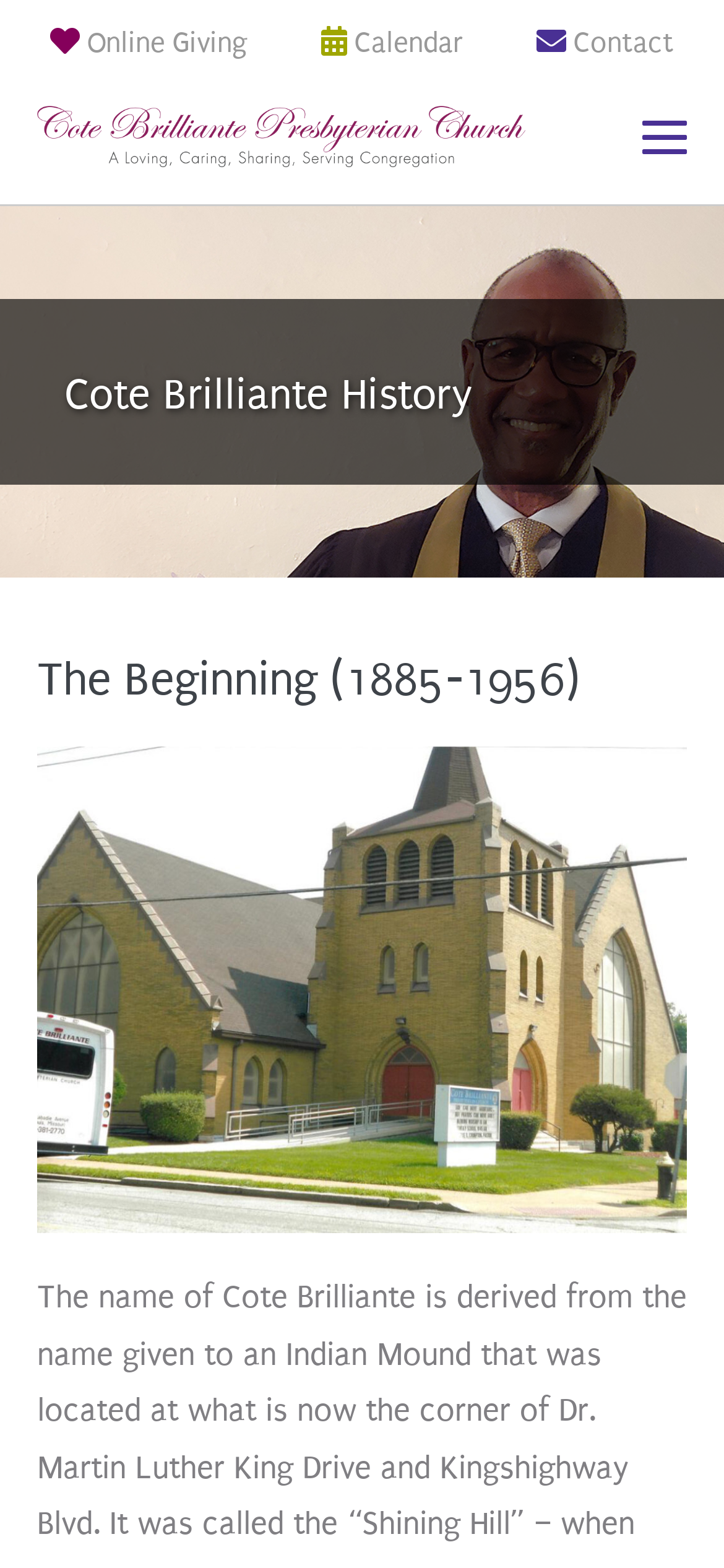What is the purpose of the button at the top right?
Please give a detailed and elaborate answer to the question based on the image.

I found the answer by looking at the button with the text 'Mobile Site Navigation' which is located at the top right of the webpage, and also by observing its properties which indicate that it has a popup menu and controls the navigation.